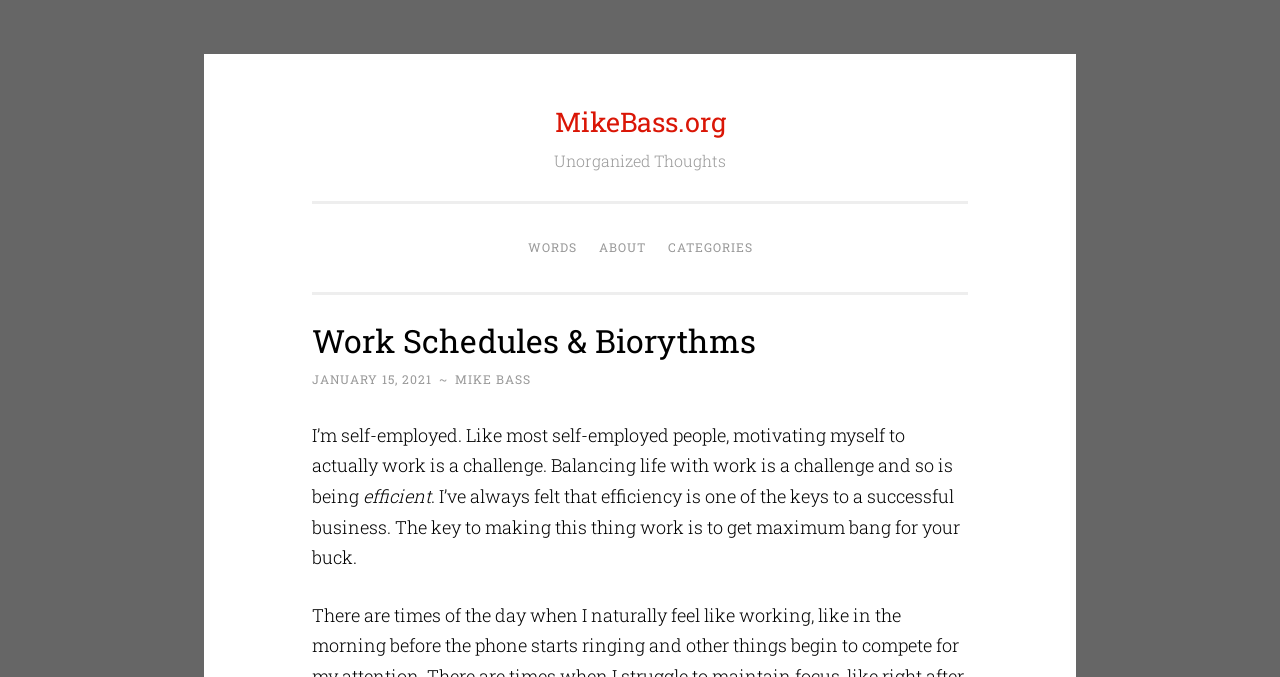Kindly respond to the following question with a single word or a brief phrase: 
What are the three links in the top navigation bar?

WORDS, ABOUT, CATEGORIES